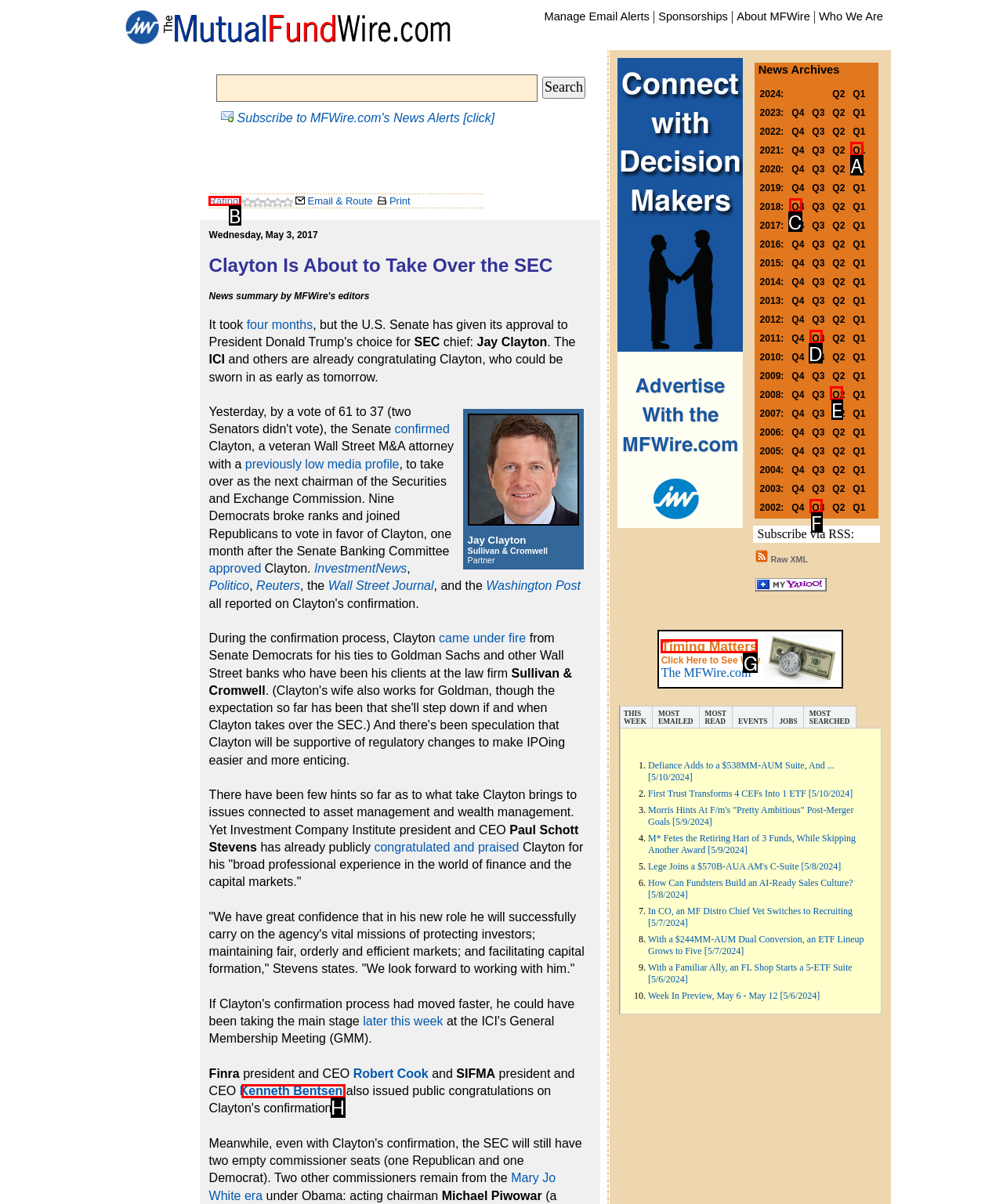To execute the task: Click on Rating:, which one of the highlighted HTML elements should be clicked? Answer with the option's letter from the choices provided.

B